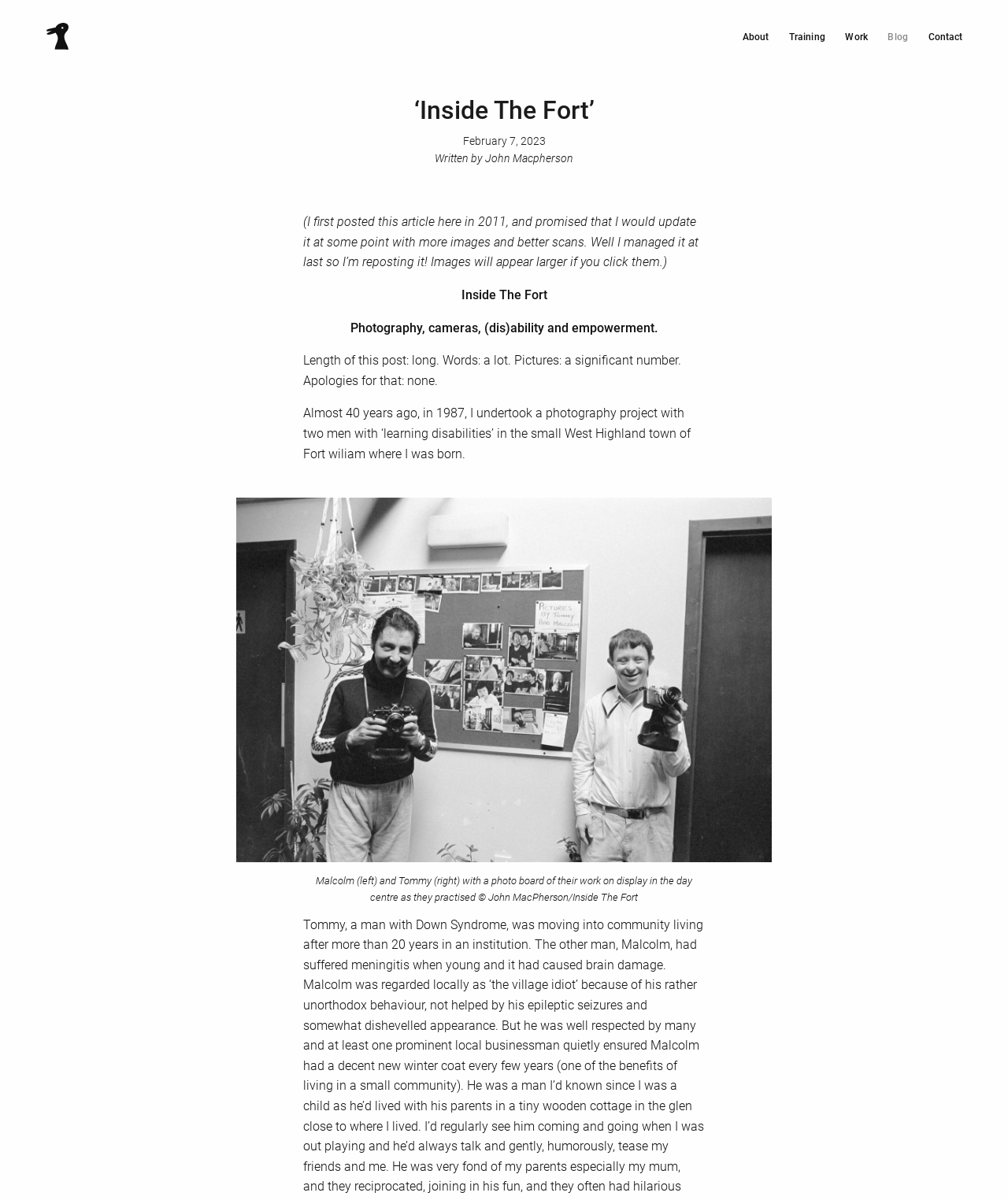Provide a one-word or short-phrase response to the question:
What is the name of the photography project?

Inside The Fort